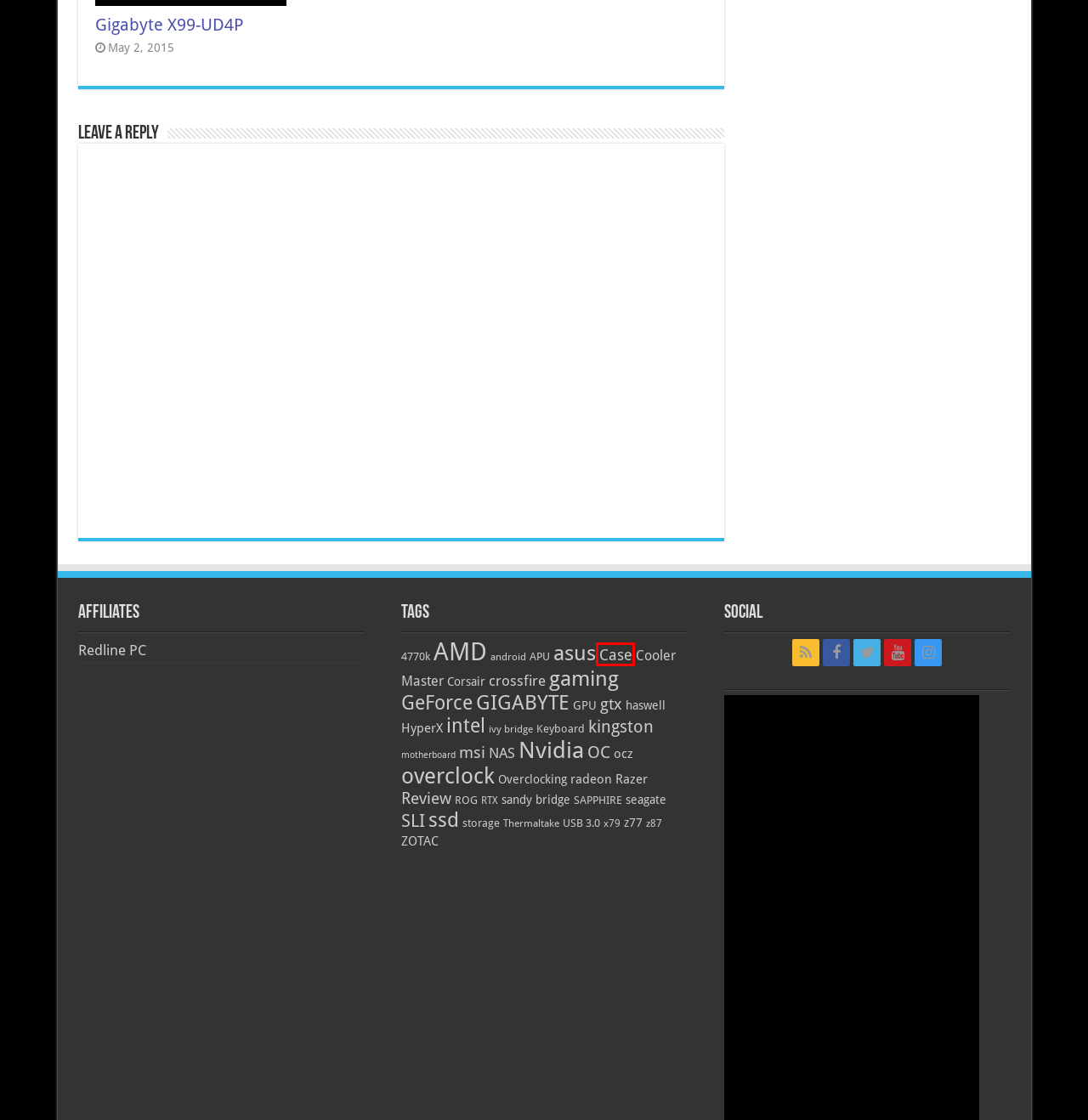Observe the webpage screenshot and focus on the red bounding box surrounding a UI element. Choose the most appropriate webpage description that corresponds to the new webpage after clicking the element in the bounding box. Here are the candidates:
A. crossfire Archives - Bjorn3D.com
B. intel Archives - Bjorn3D.com
C. haswell Archives - Bjorn3D.com
D. asus Archives - Bjorn3D.com
E. Case Archives - Bjorn3D.com
F. radeon Archives - Bjorn3D.com
G. ssd Archives - Bjorn3D.com
H. Home - Redline PC Tech

E